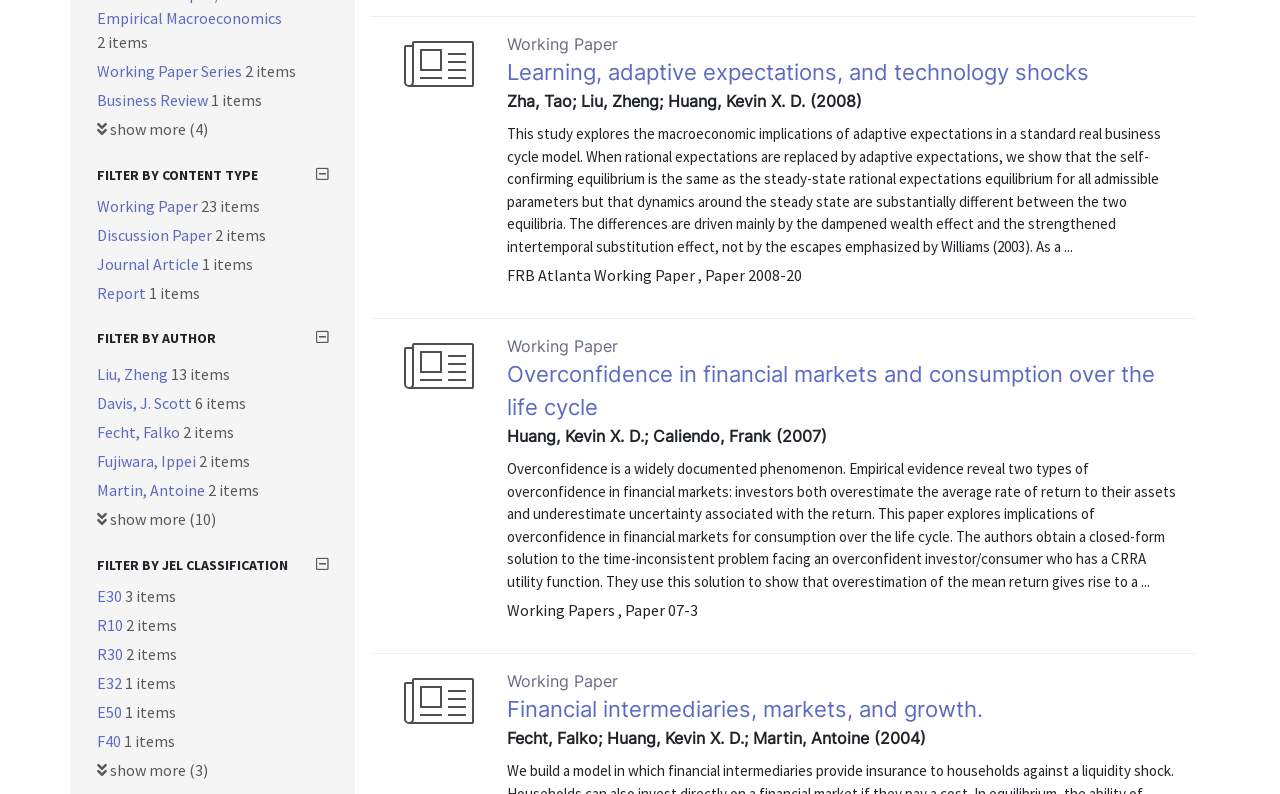Provide a short answer using a single word or phrase for the following question: 
Who is the author of the second working paper?

Huang, Kevin X. D.; Caliendo, Frank